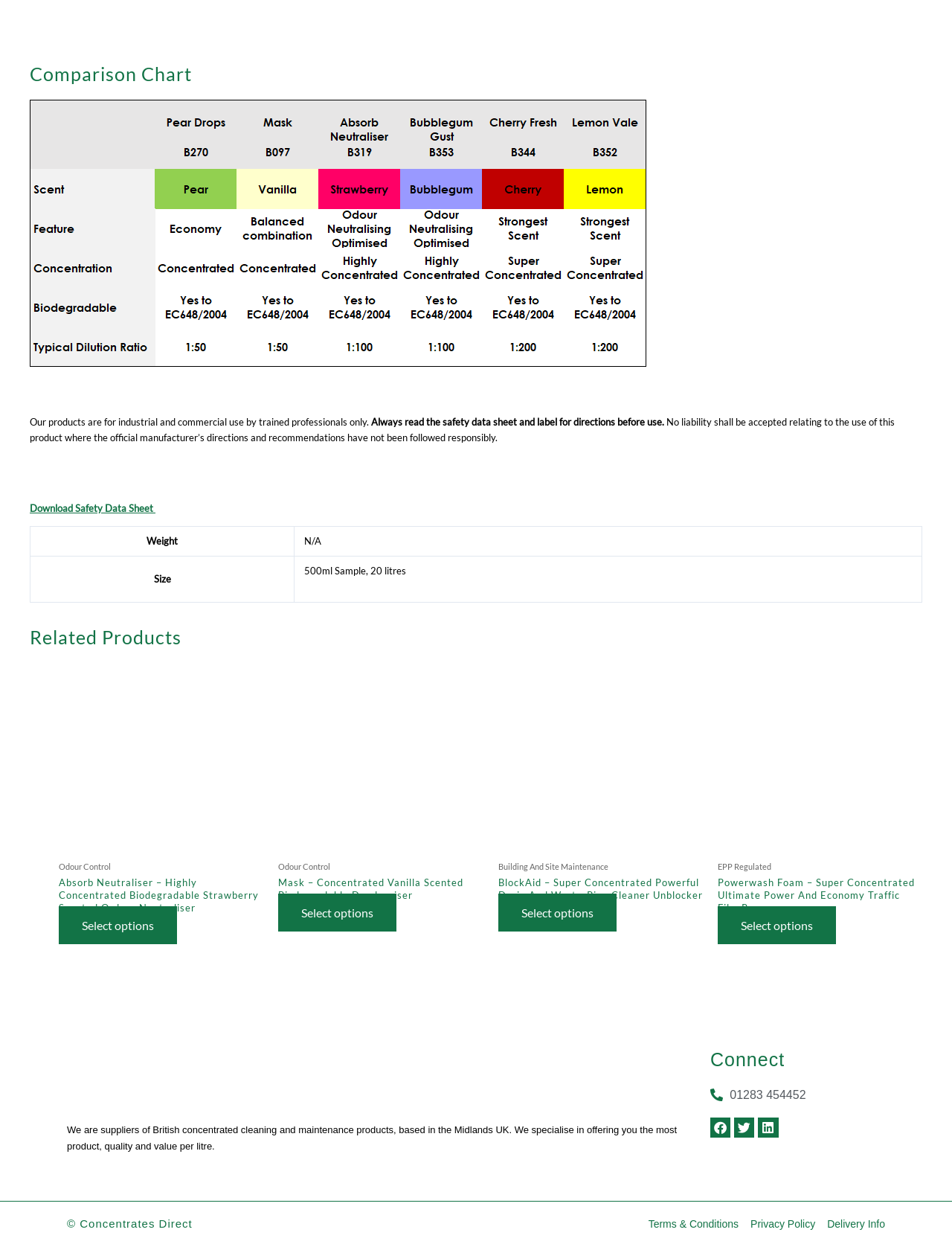Locate the bounding box coordinates of the element that needs to be clicked to carry out the instruction: "Select options for Mask – Concentrated Vanilla Scented Biodegradable Deodouriser". The coordinates should be given as four float numbers ranging from 0 to 1, i.e., [left, top, right, bottom].

[0.292, 0.717, 0.417, 0.747]